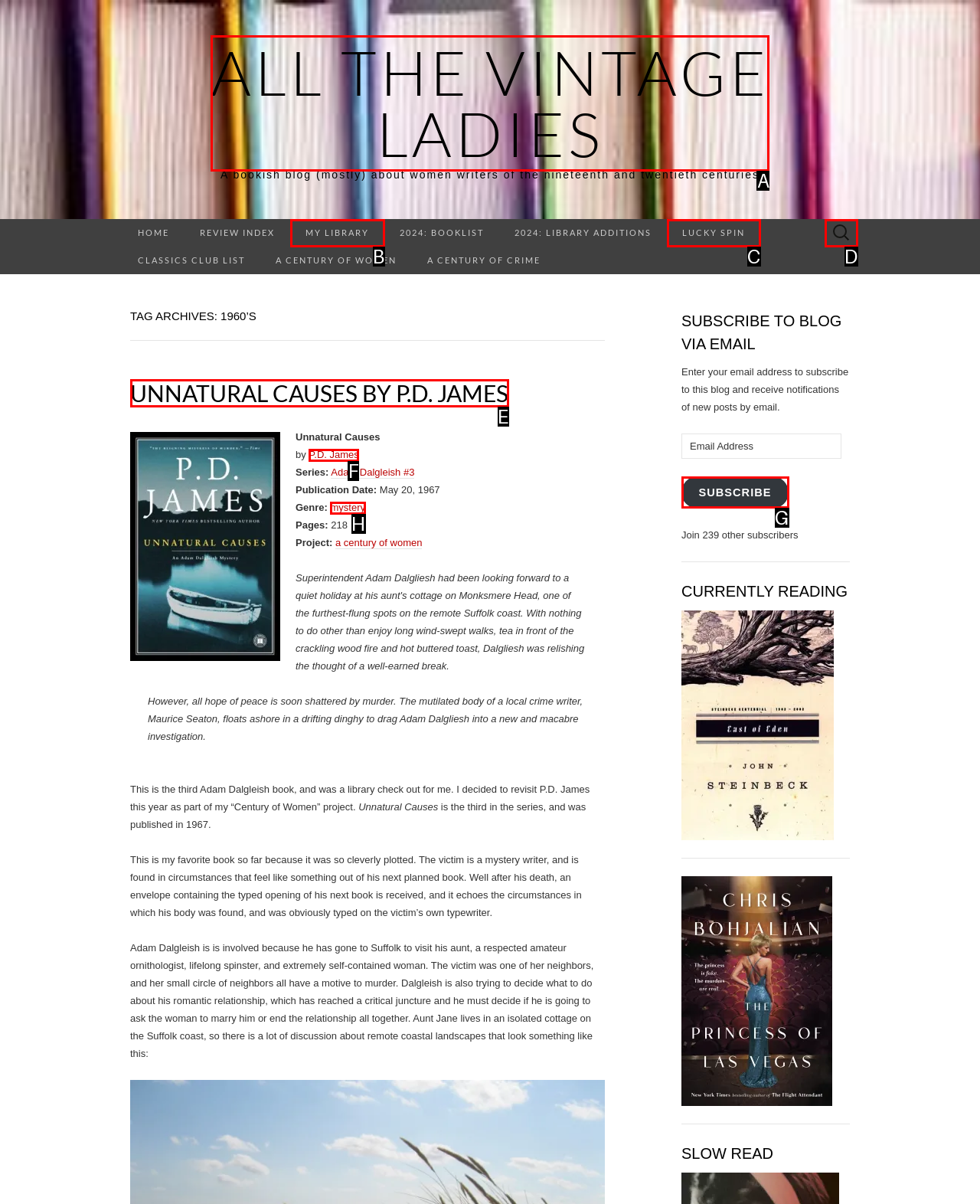Identify the correct lettered option to click in order to perform this task: Search for a book. Respond with the letter.

D